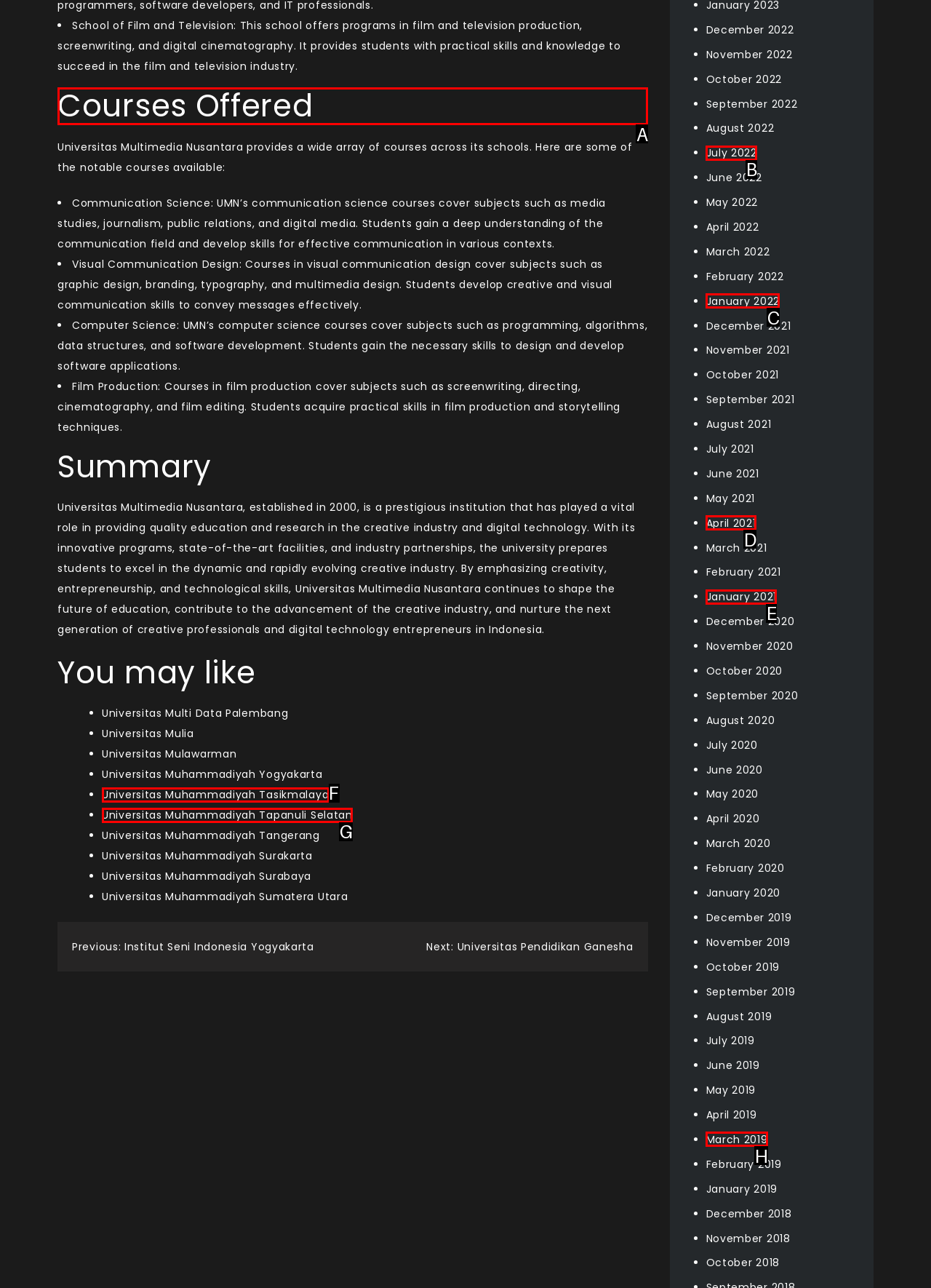Pick the option that should be clicked to perform the following task: View 'Courses Offered'
Answer with the letter of the selected option from the available choices.

A